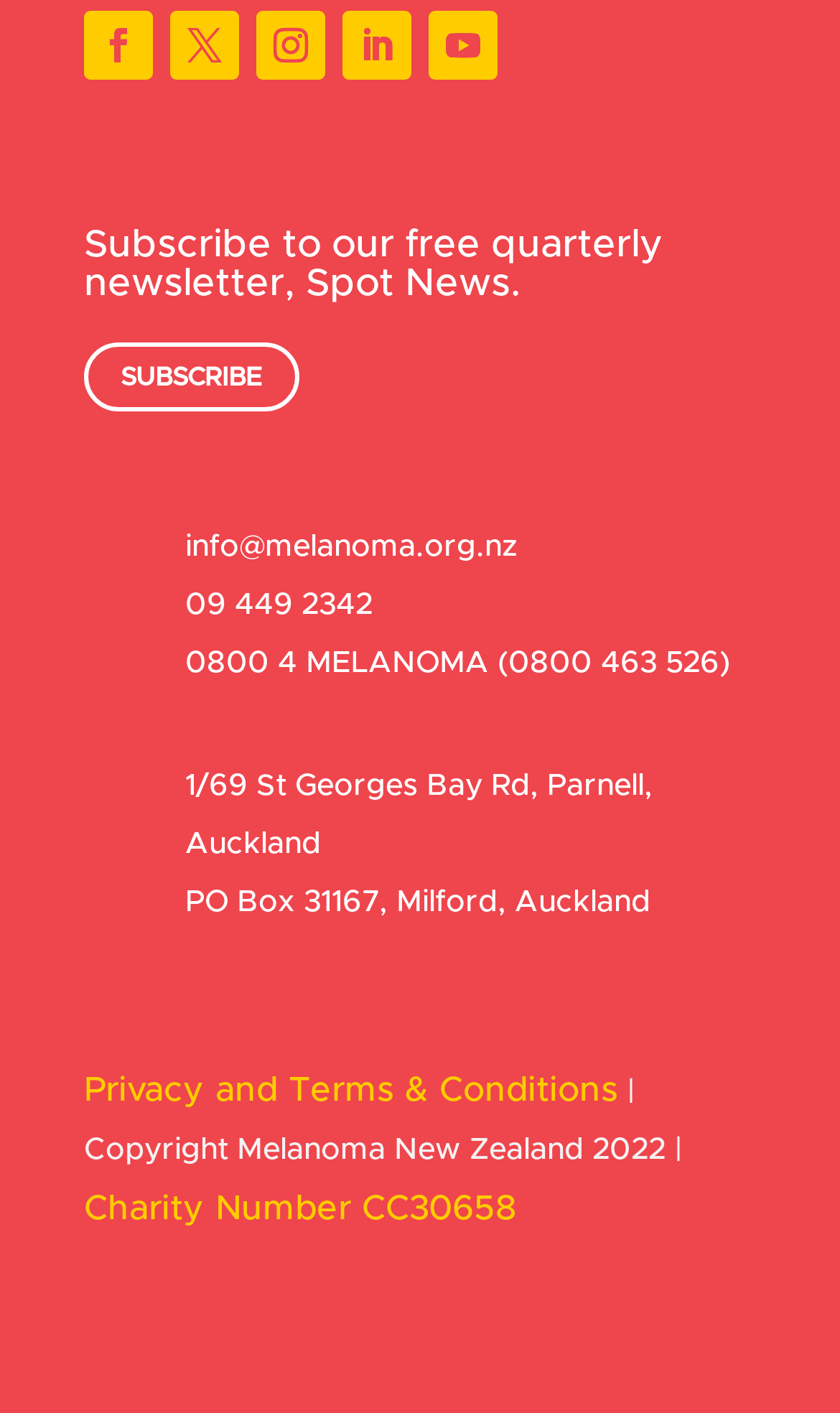Determine the bounding box coordinates of the element's region needed to click to follow the instruction: "Subscribe to the newsletter". Provide these coordinates as four float numbers between 0 and 1, formatted as [left, top, right, bottom].

[0.1, 0.242, 0.356, 0.29]